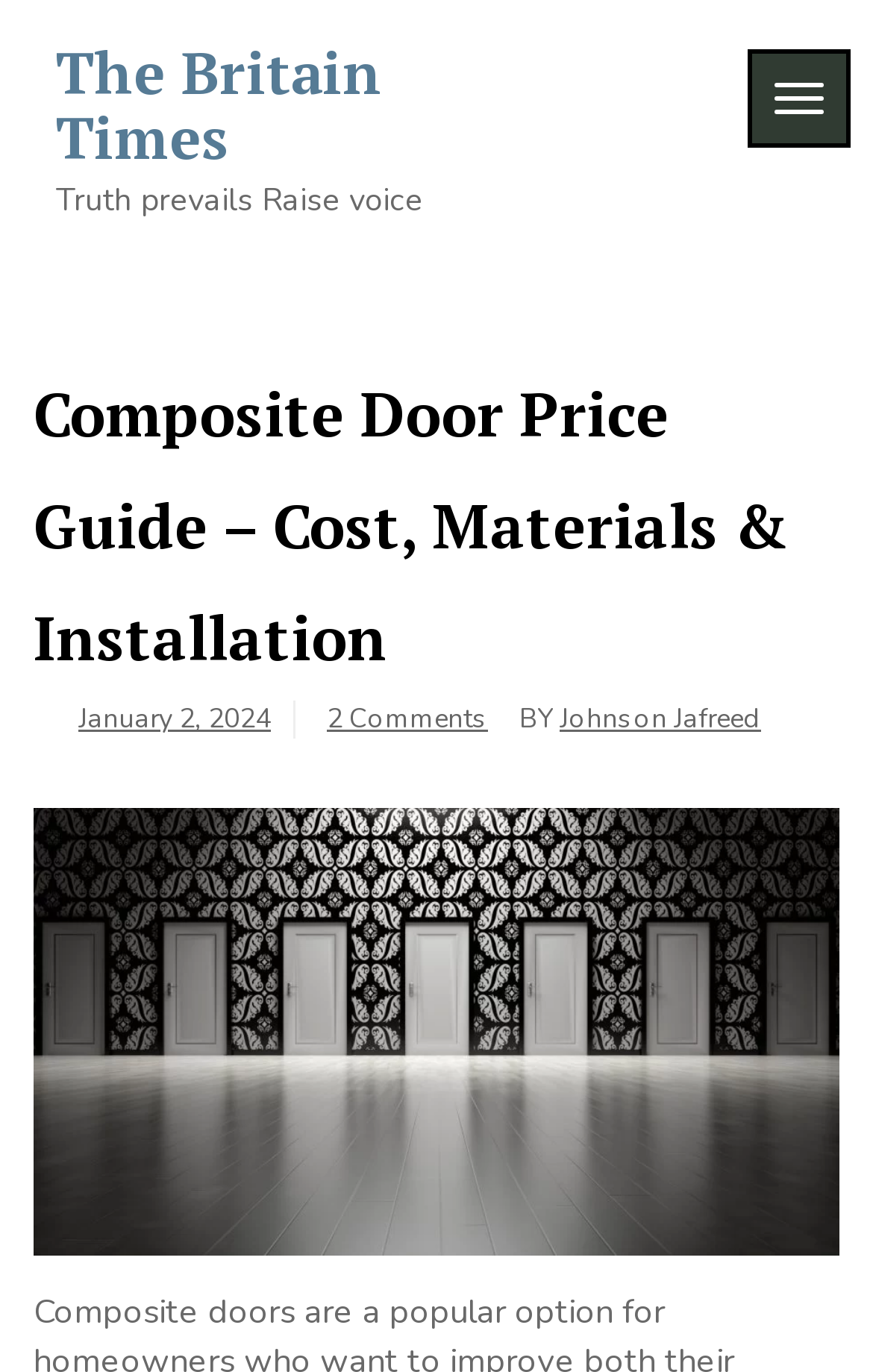Who is the author of the article?
Using the image provided, answer with just one word or phrase.

Johnson Jafreed